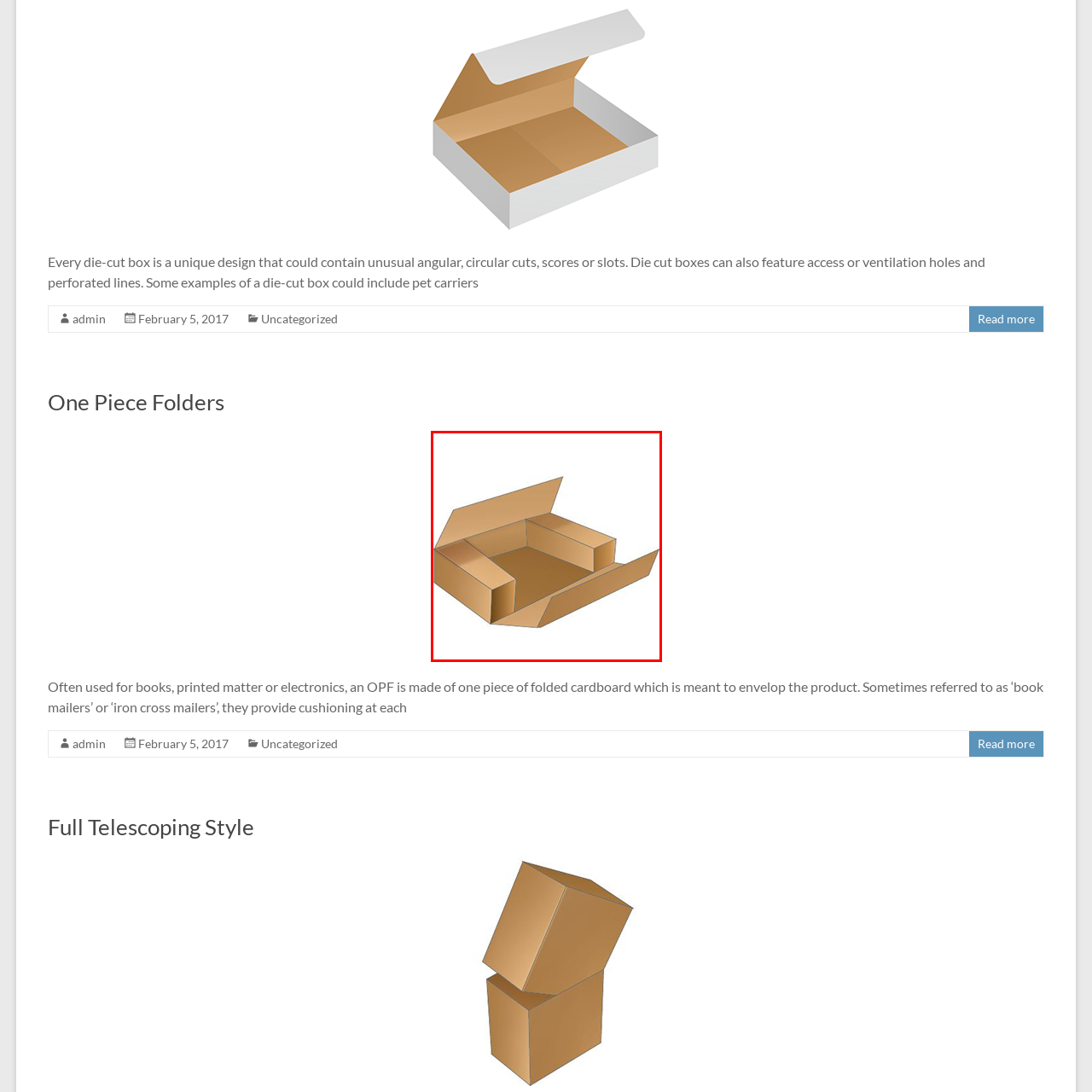What is the purpose of the flaps?
Please analyze the image within the red bounding box and offer a comprehensive answer to the question.

According to the caption, the flaps on the box 'provide secure closure', implying that their purpose is to ensure the contents of the box are safely and securely enclosed.